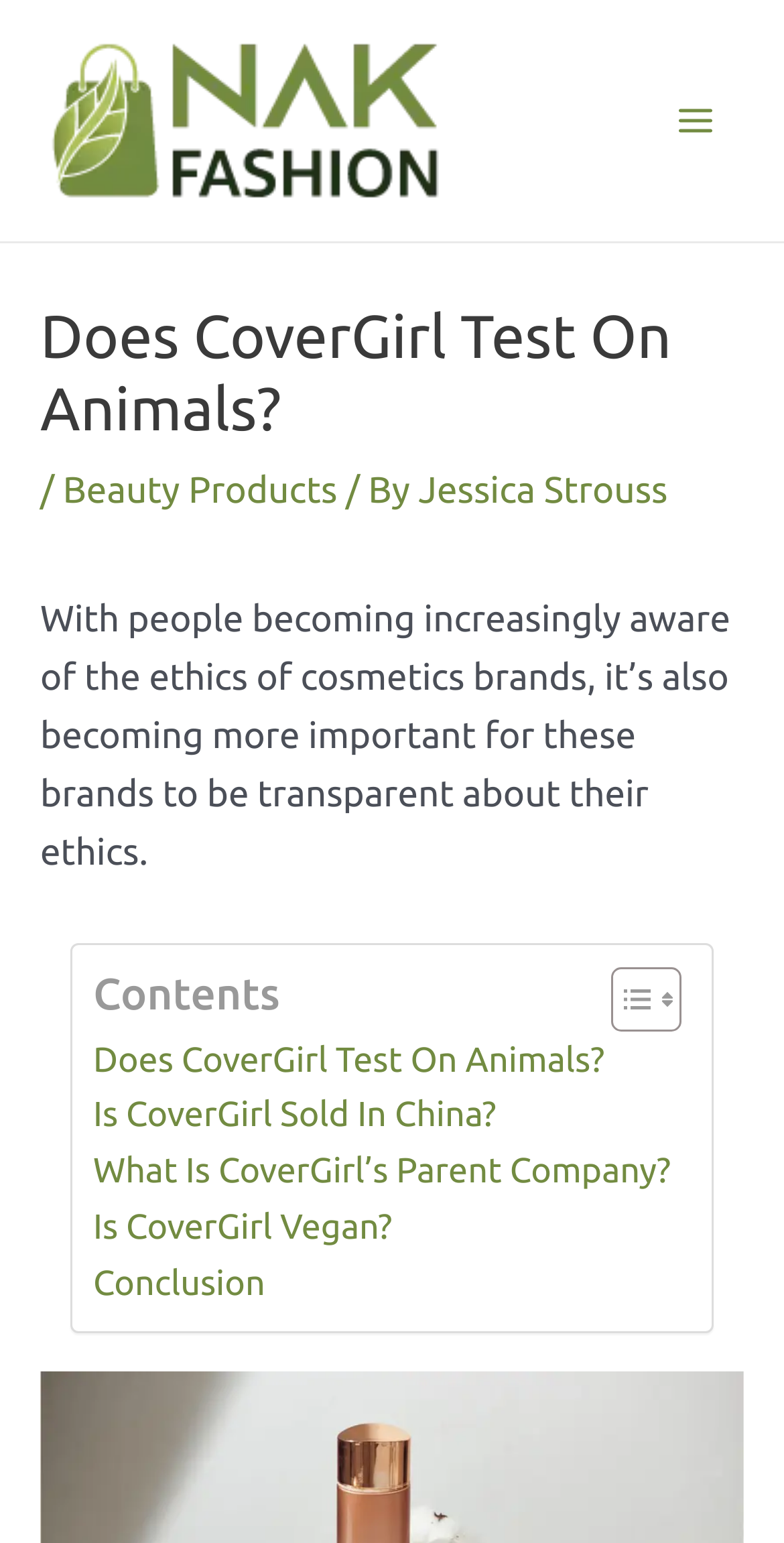Based on the image, provide a detailed and complete answer to the question: 
How many links are there in the table of contents?

The table of contents is located in the middle of the webpage, and it contains 5 links: 'Does CoverGirl Test On Animals?', 'Is CoverGirl Sold In China?', 'What Is CoverGirl’s Parent Company?', 'Is CoverGirl Vegan?', and 'Conclusion'.